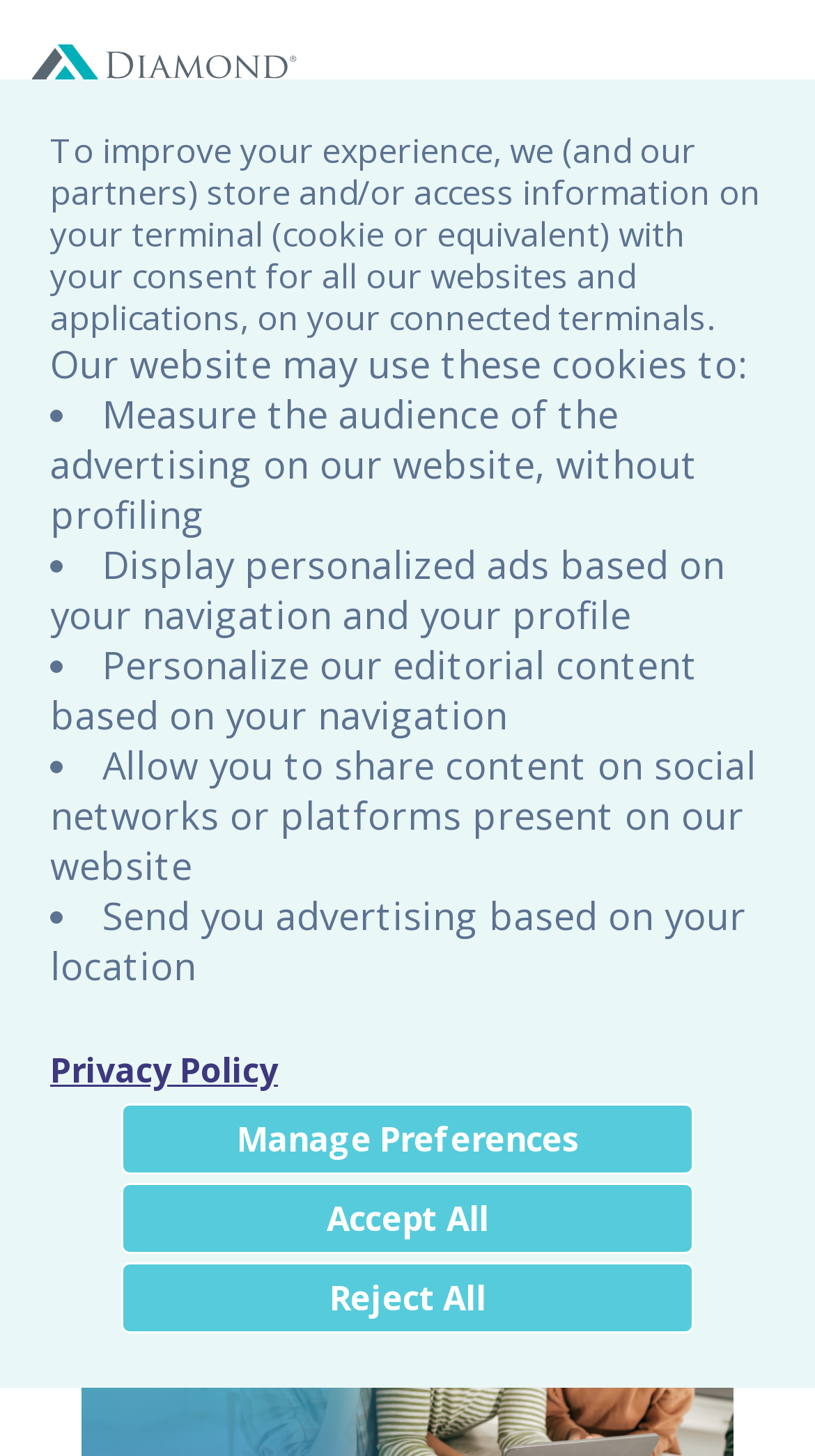What is the benefit of online payment processing for private schools? Refer to the image and provide a one-word or short phrase answer.

Transformation